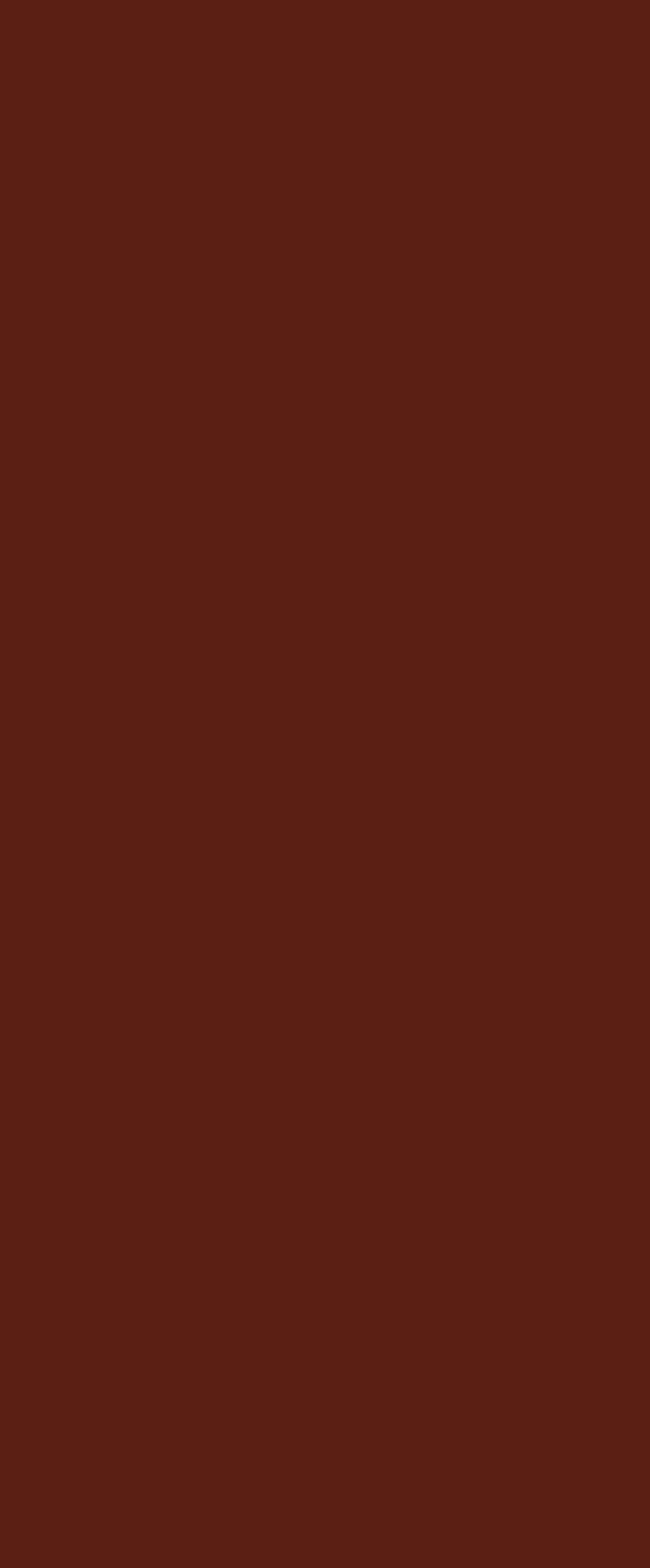Provide a one-word or short-phrase response to the question:
How many Oklahoma authors are listed?

1